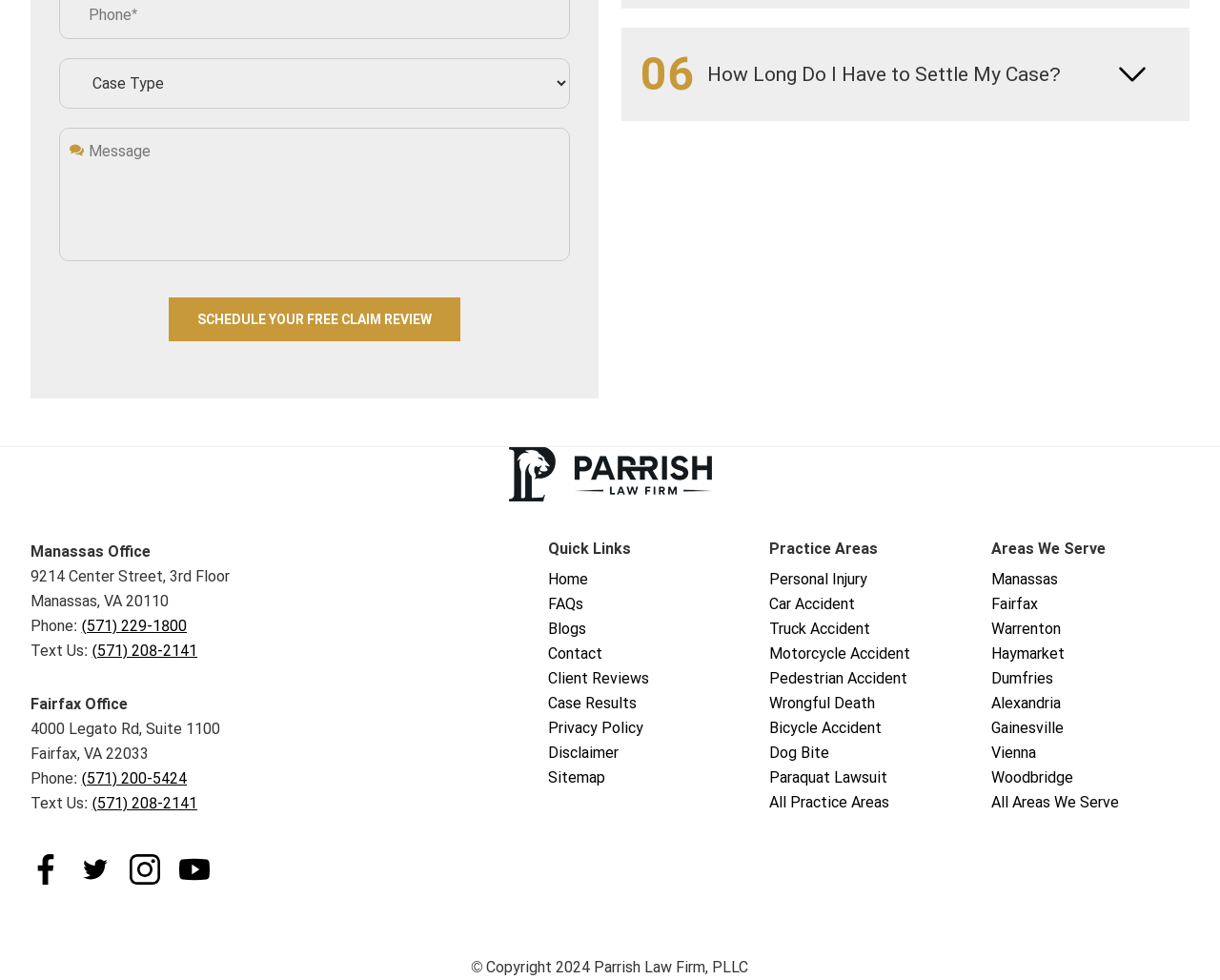Provide a single word or phrase answer to the question: 
What is the phone number of the Manassas office?

(571) 229-1800